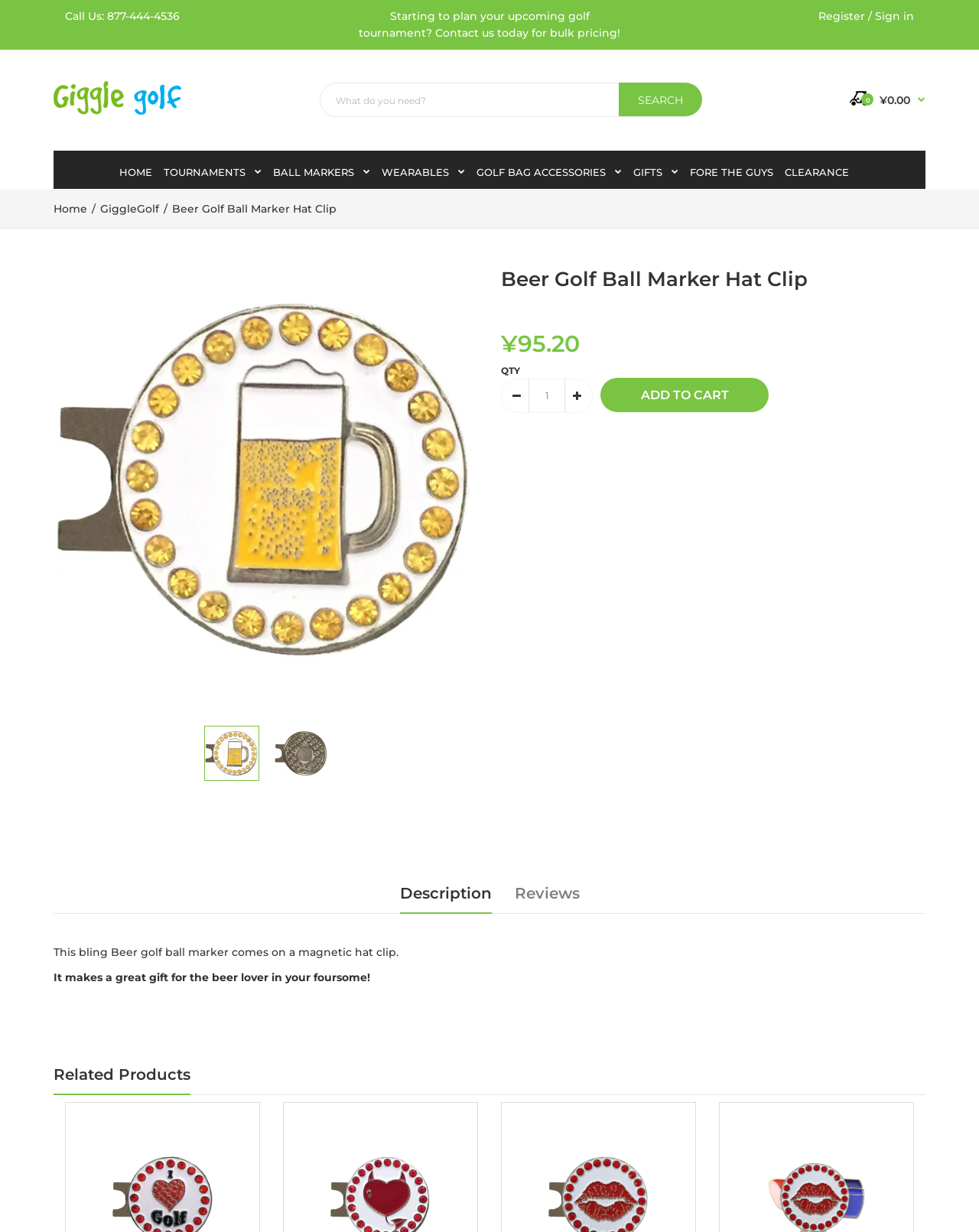Find the bounding box coordinates for the area that must be clicked to perform this action: "View product description".

[0.055, 0.767, 0.407, 0.778]